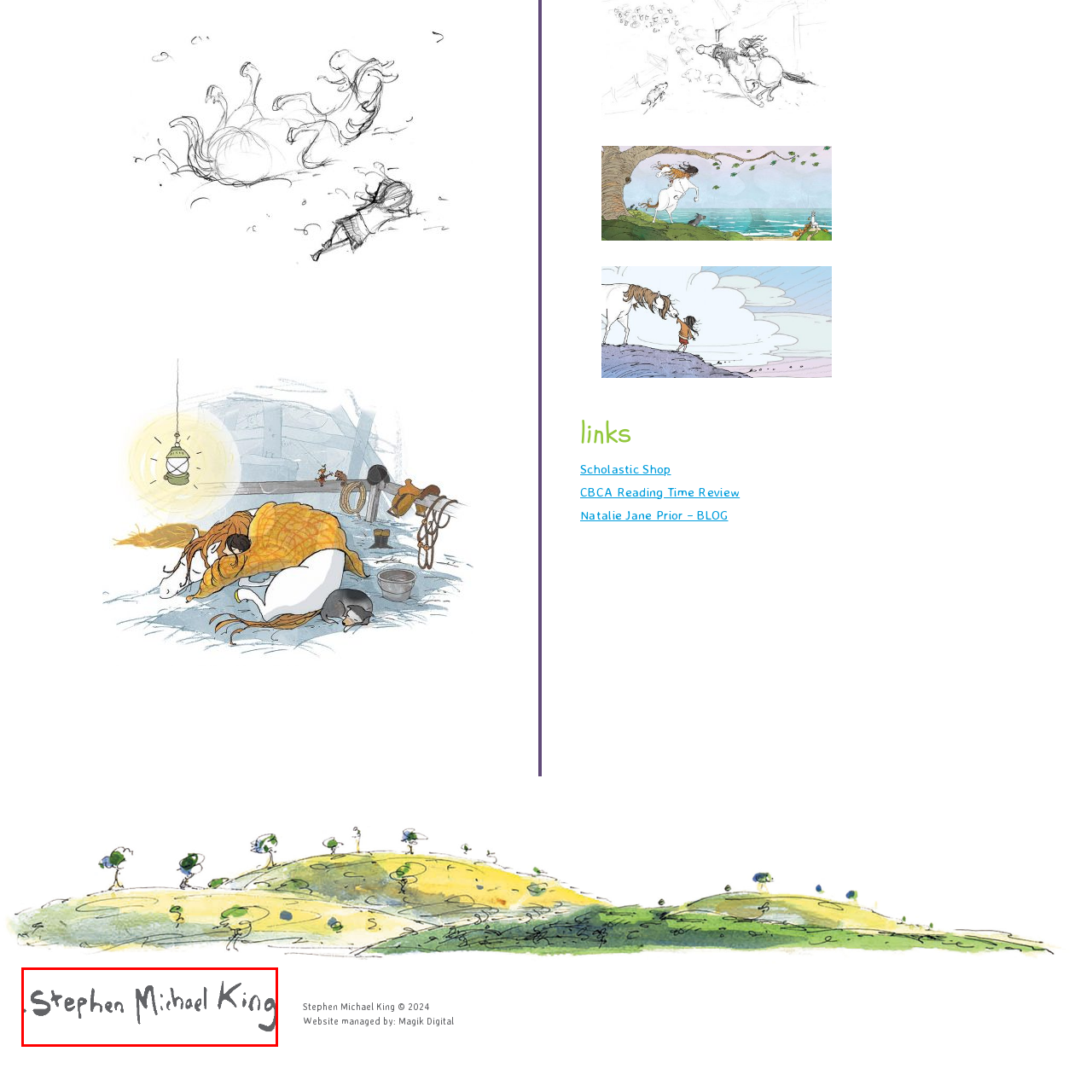Write a detailed description of the image enclosed in the red-bordered box.

This image features the name "Stephen Michael King," presented in a unique, handwritten-style font. The text appears in a soft gray color against a white background, creating a clean and minimalistic look. The playful, informal style of the handwriting adds a personal touch, reflecting the artistic identity of the creator, Stephen Michael King, who is known for his contributions to children's literature and illustration. This signature presentation enhances the visual appeal and emphasizes the artistic nature of his work.